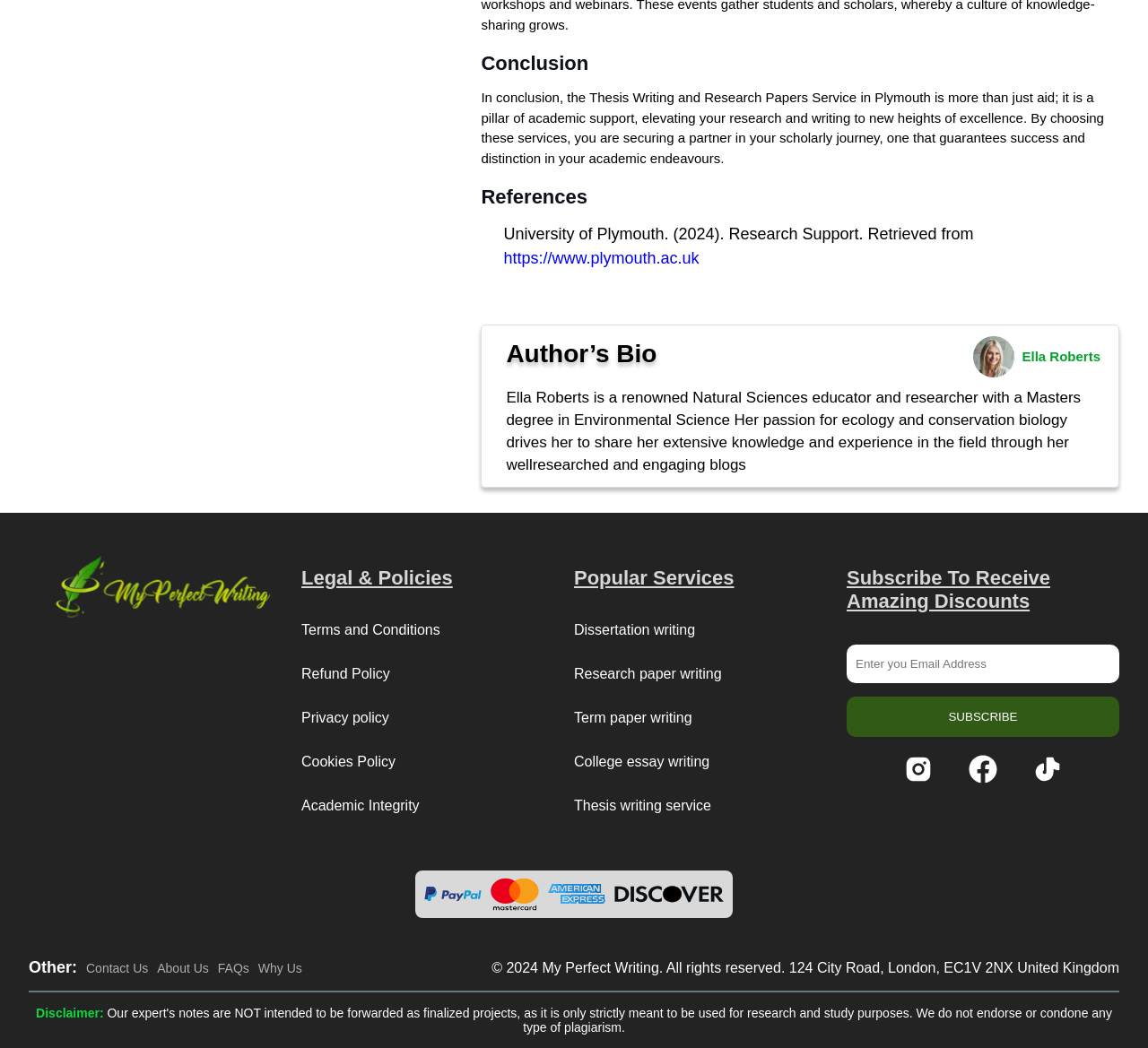Locate the bounding box coordinates of the clickable area needed to fulfill the instruction: "Click the 'Contact Us' link".

None